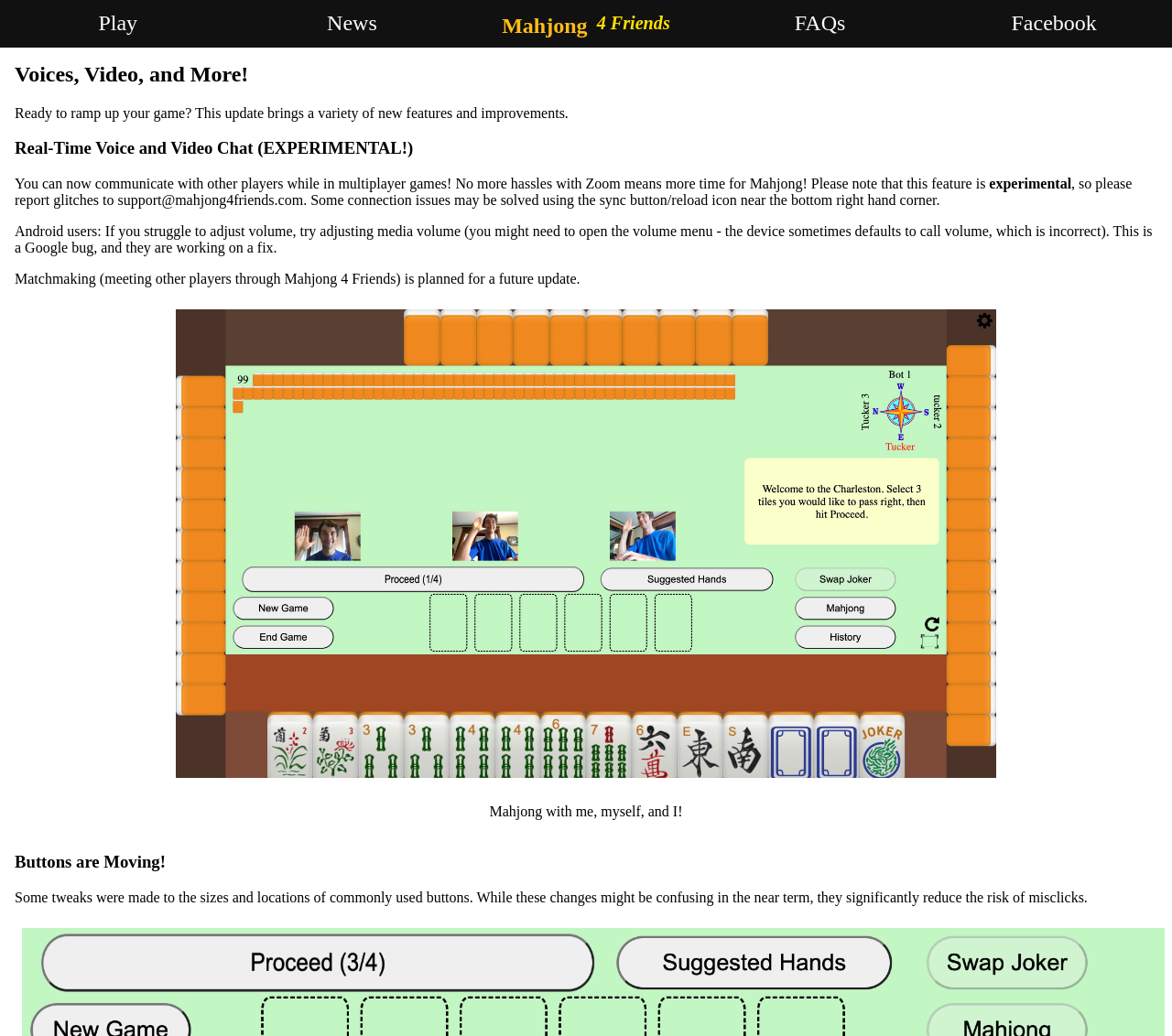What is the benefit of the button size and location tweaks?
Using the image, provide a concise answer in one word or a short phrase.

Reduce misclicks